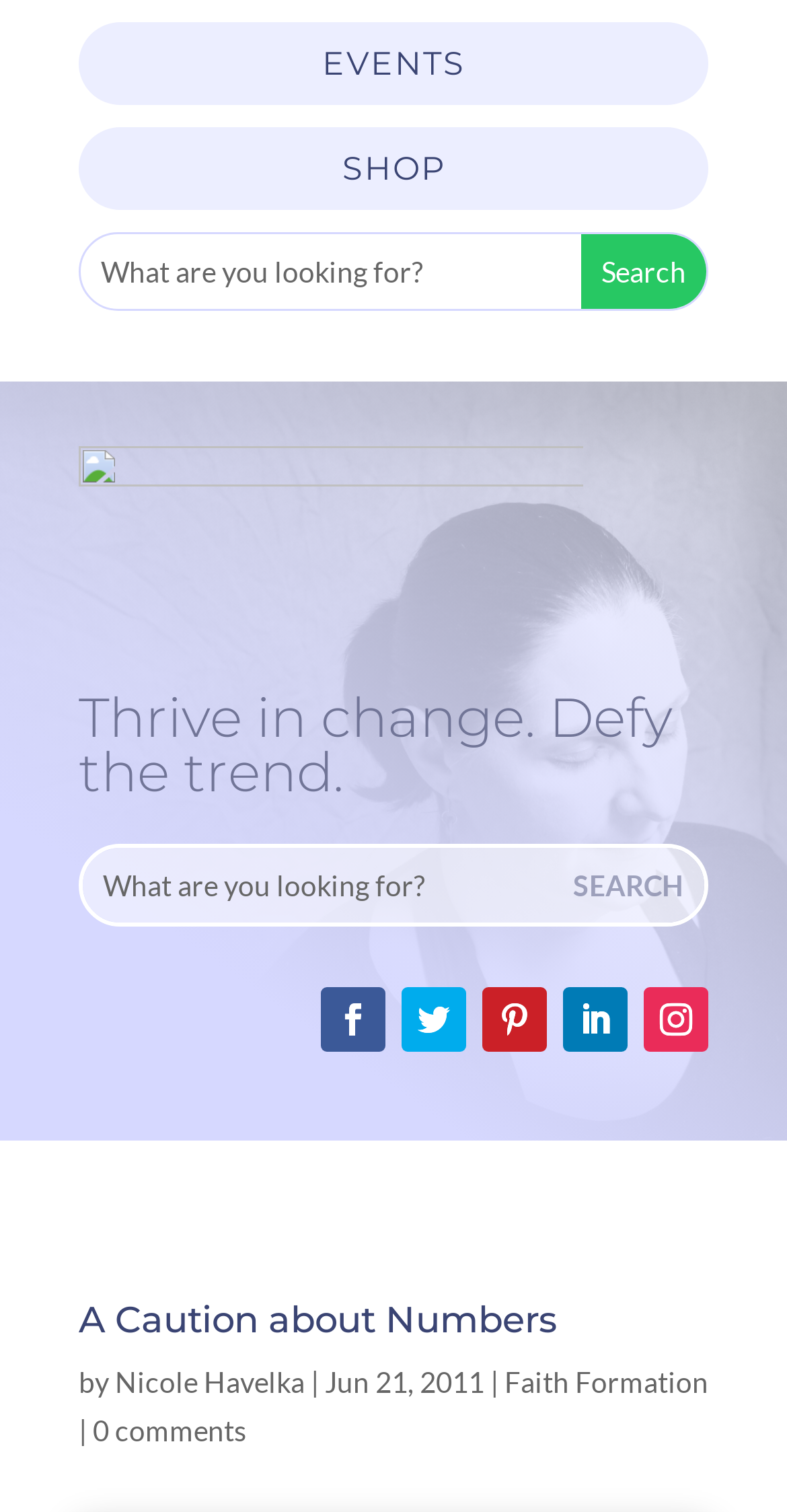Provide the bounding box coordinates of the UI element this sentence describes: "Follow".

[0.408, 0.653, 0.49, 0.696]